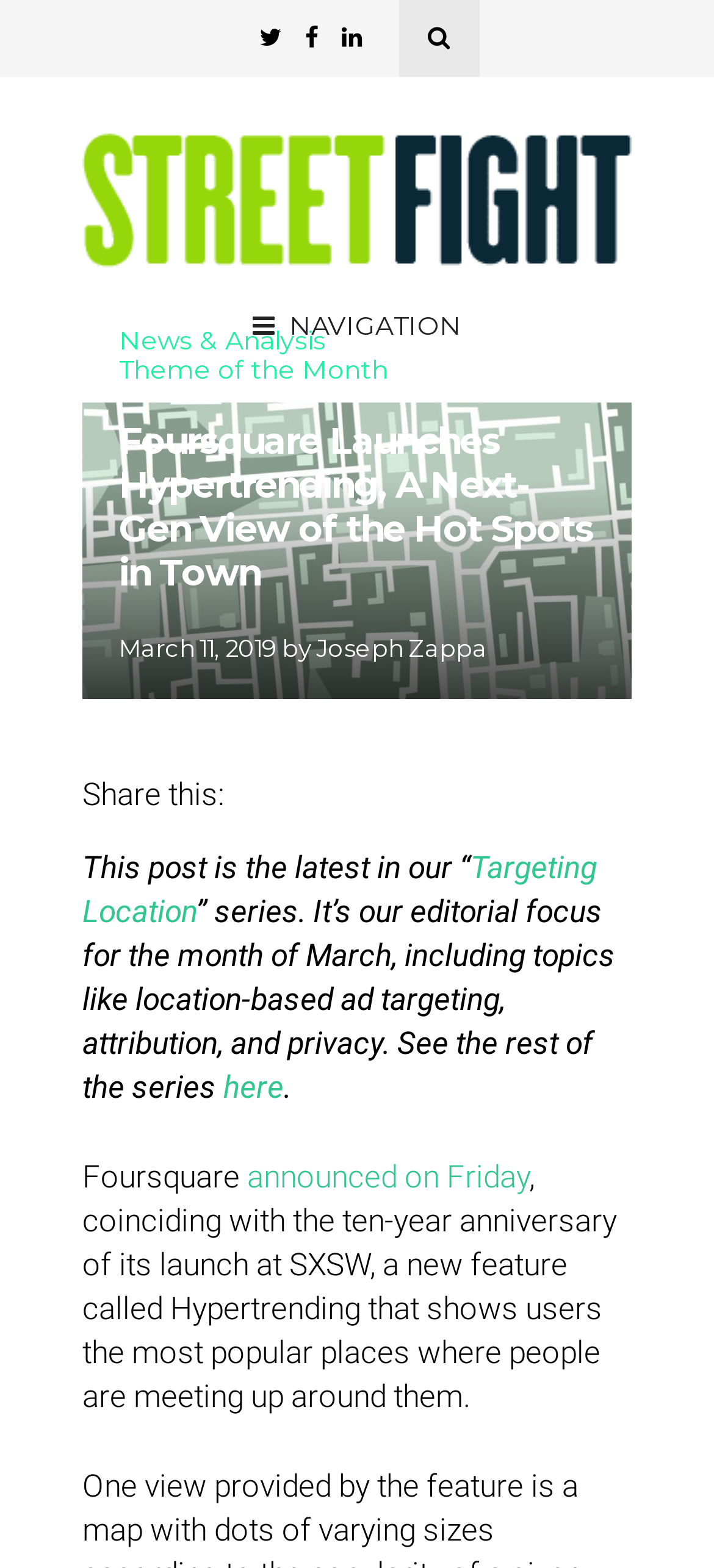Please identify the bounding box coordinates of the area I need to click to accomplish the following instruction: "Click the 'Street Fight' link".

[0.115, 0.084, 0.885, 0.17]